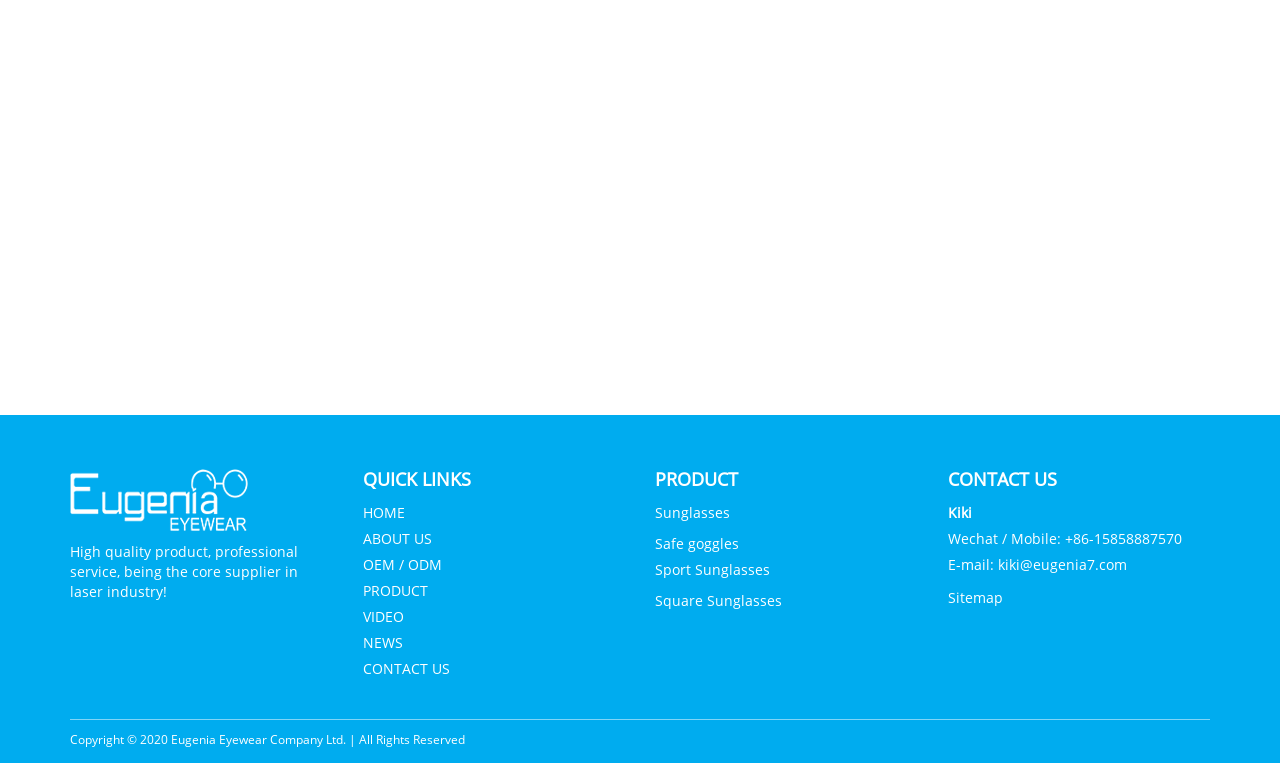Please identify the coordinates of the bounding box for the clickable region that will accomplish this instruction: "Explore the PRODUCT category".

[0.283, 0.761, 0.334, 0.786]